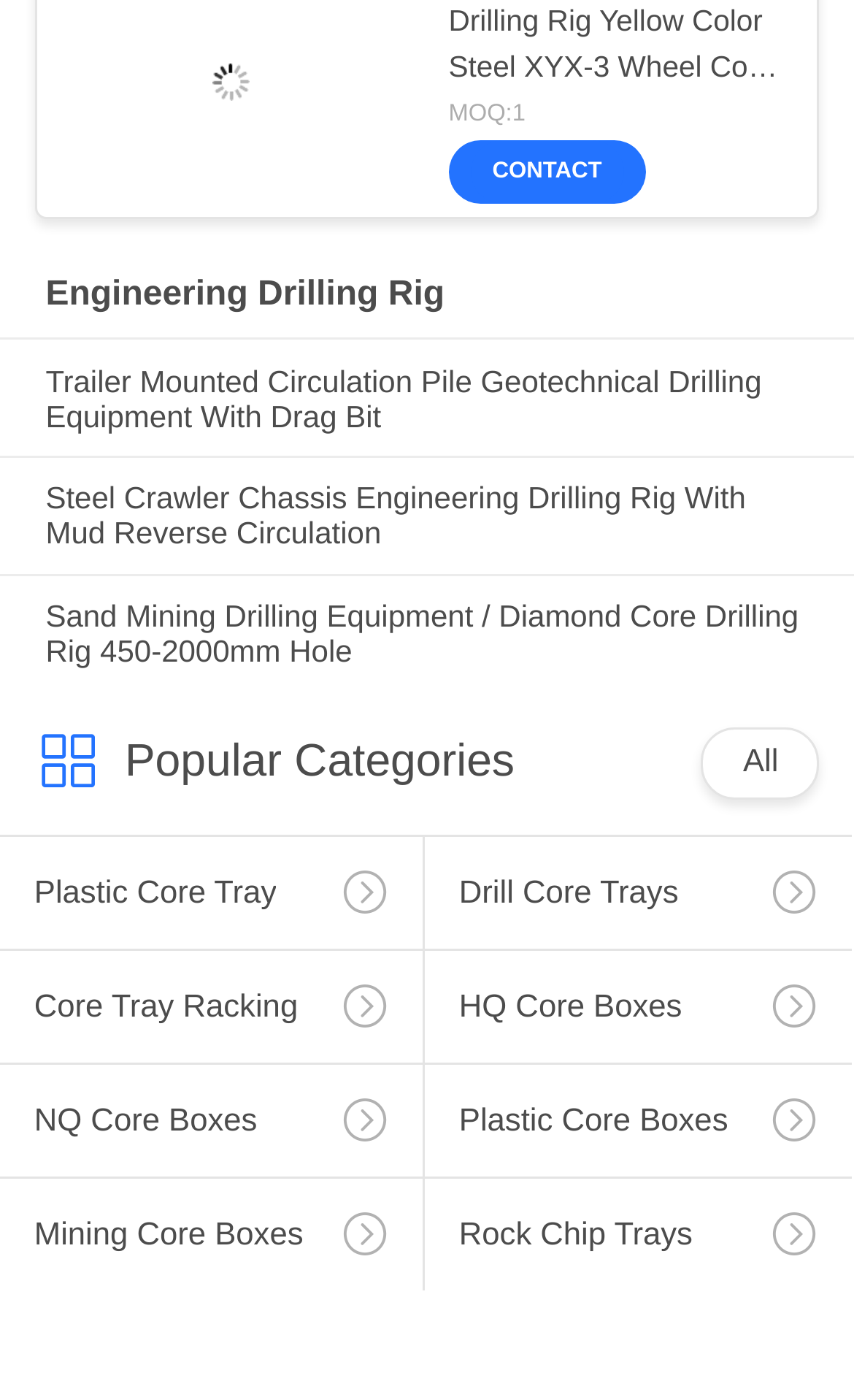Please locate the UI element described by "Contact" and provide its bounding box coordinates.

[0.576, 0.114, 0.705, 0.131]